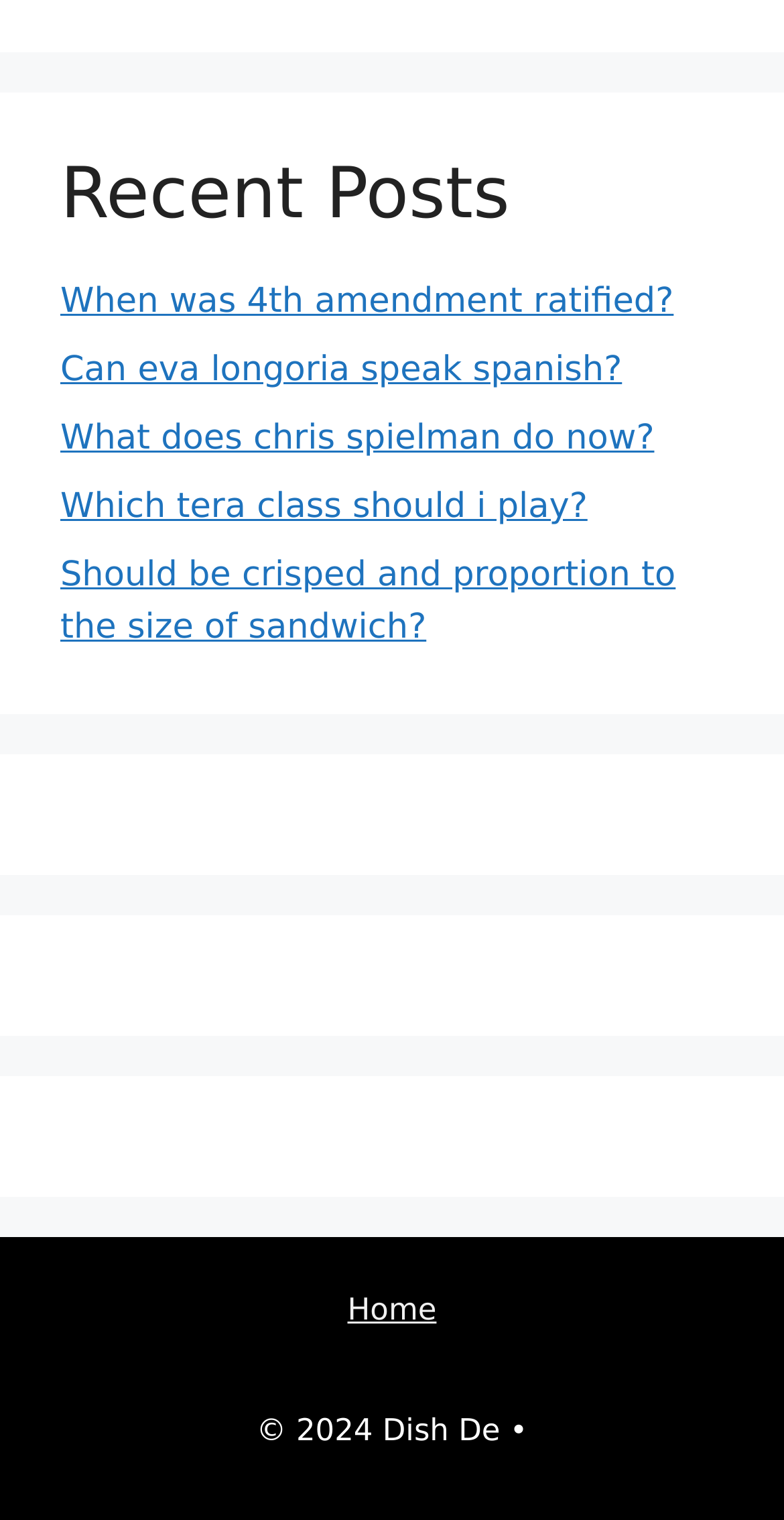Bounding box coordinates are specified in the format (top-left x, top-left y, bottom-right x, bottom-right y). All values are floating point numbers bounded between 0 and 1. Please provide the bounding box coordinate of the region this sentence describes: Home

[0.443, 0.85, 0.557, 0.873]